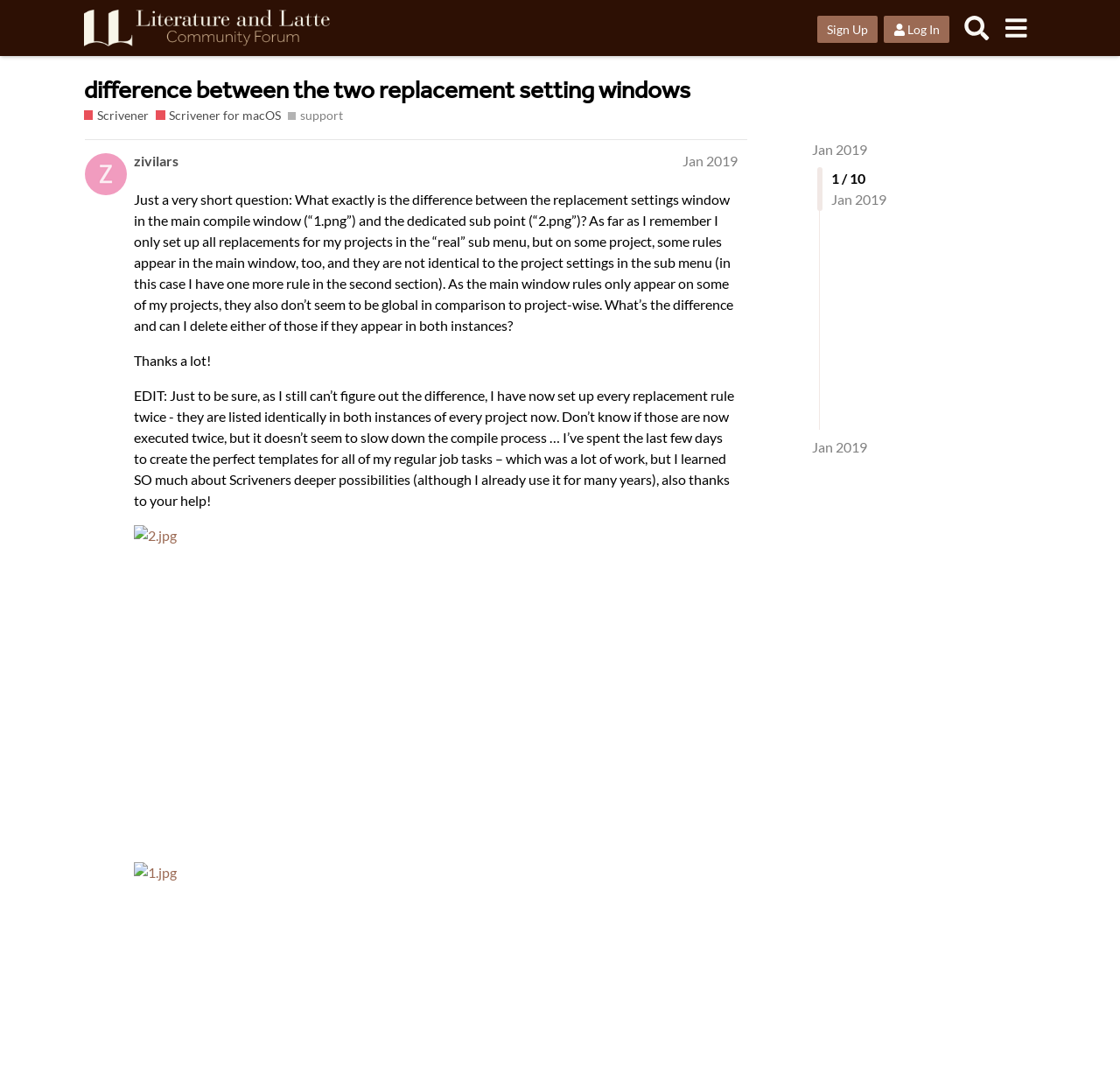Determine the bounding box coordinates of the area to click in order to meet this instruction: "View the 'Literature & Latte Forums' page".

[0.075, 0.009, 0.297, 0.044]